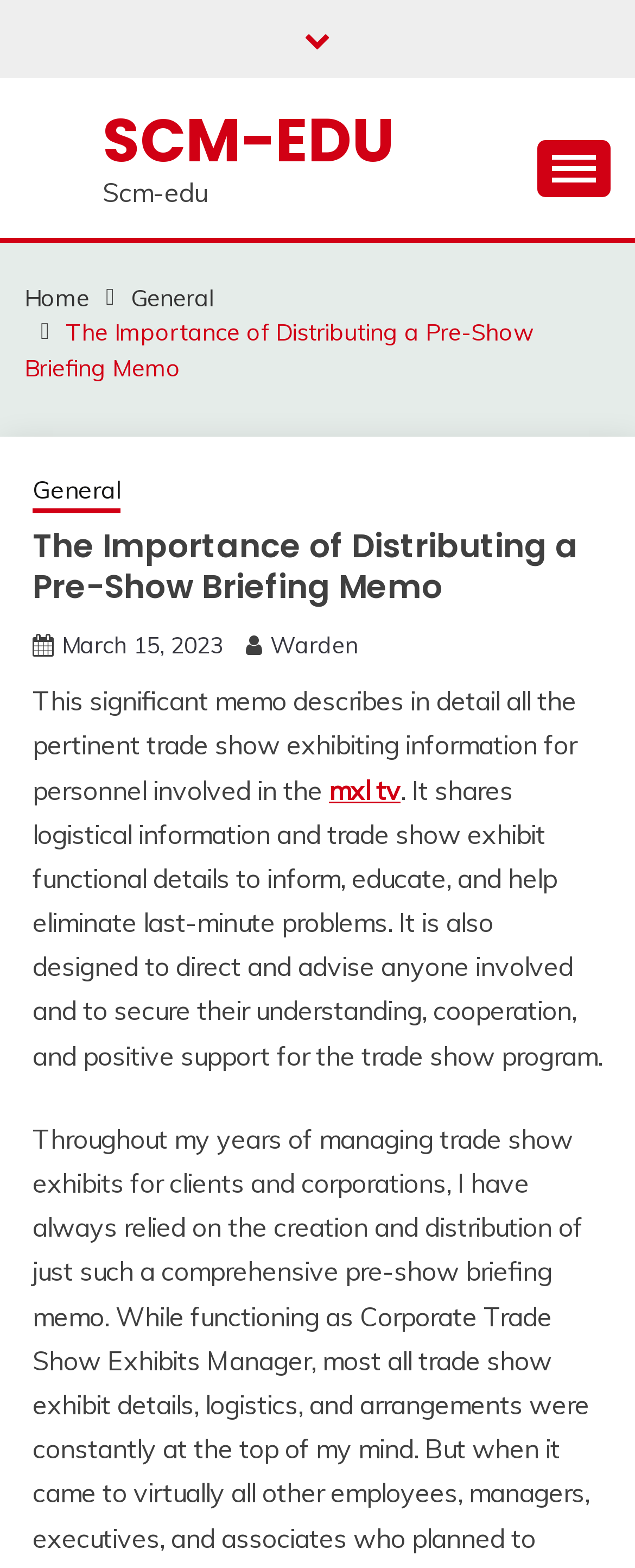Can you identify the bounding box coordinates of the clickable region needed to carry out this instruction: 'Click the March 15, 2023 link'? The coordinates should be four float numbers within the range of 0 to 1, stated as [left, top, right, bottom].

[0.097, 0.402, 0.351, 0.421]